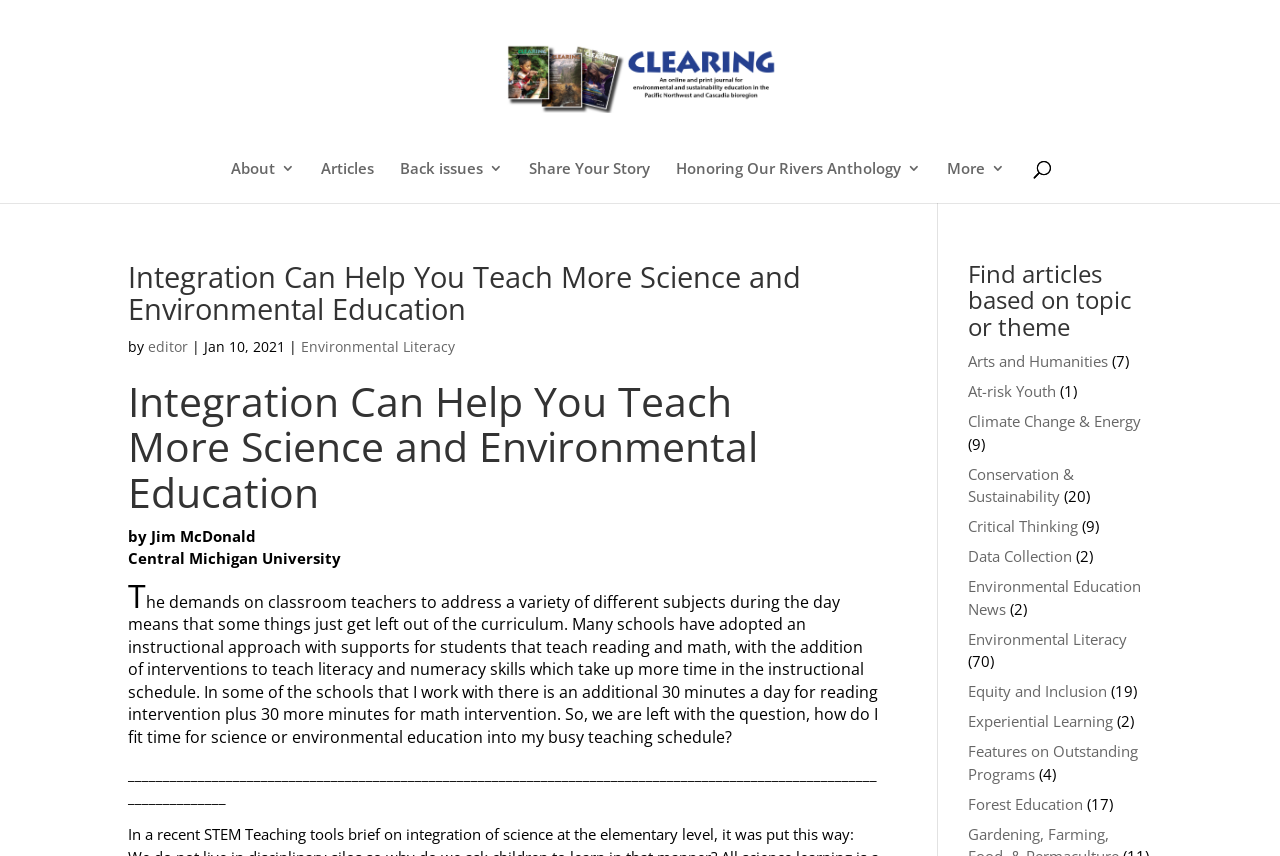Who is the author of the article 'Integration Can Help You Teach More Science and Environmental Education'?
Using the image as a reference, give a one-word or short phrase answer.

Jim McDonald